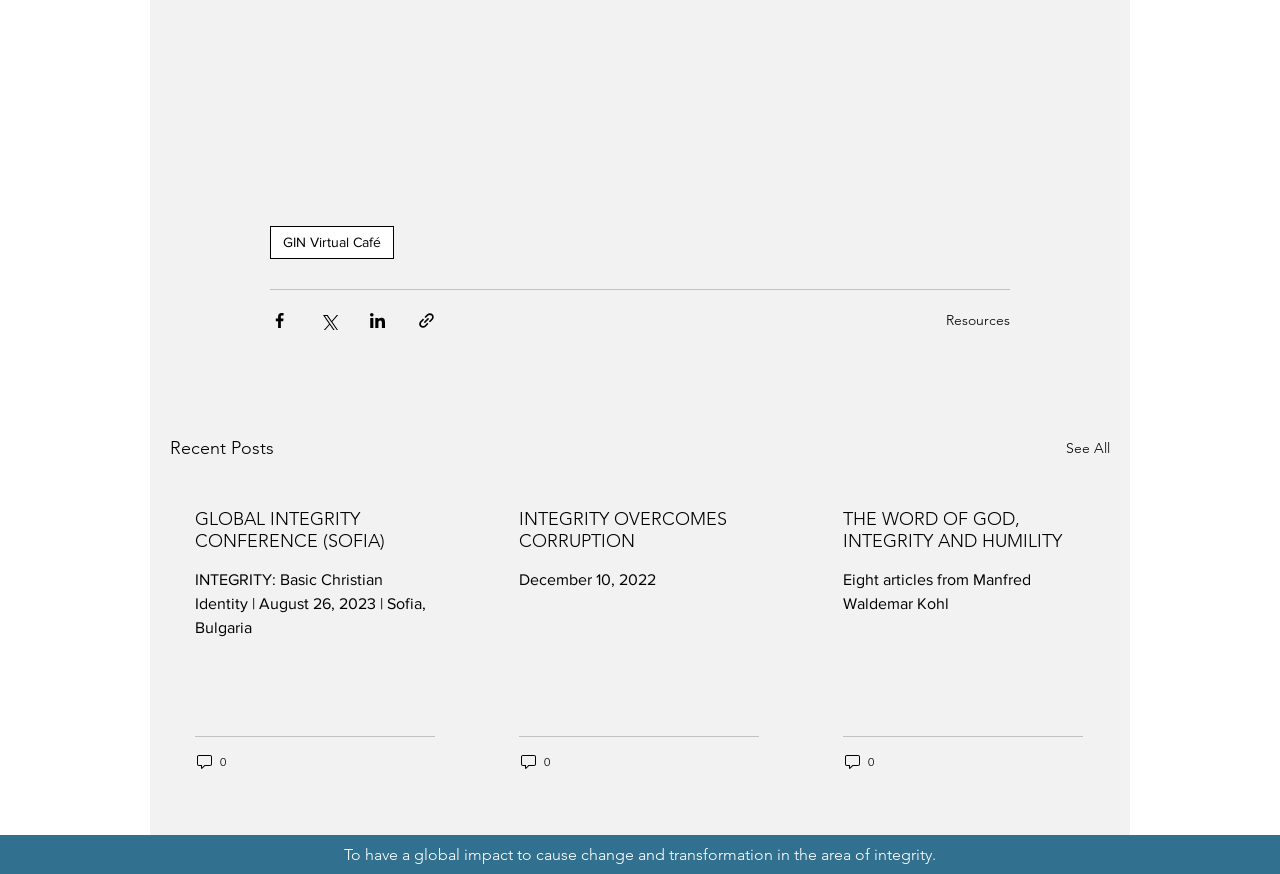What is the title of the first article?
Give a one-word or short-phrase answer derived from the screenshot.

GLOBAL INTEGRITY CONFERENCE (SOFIA)